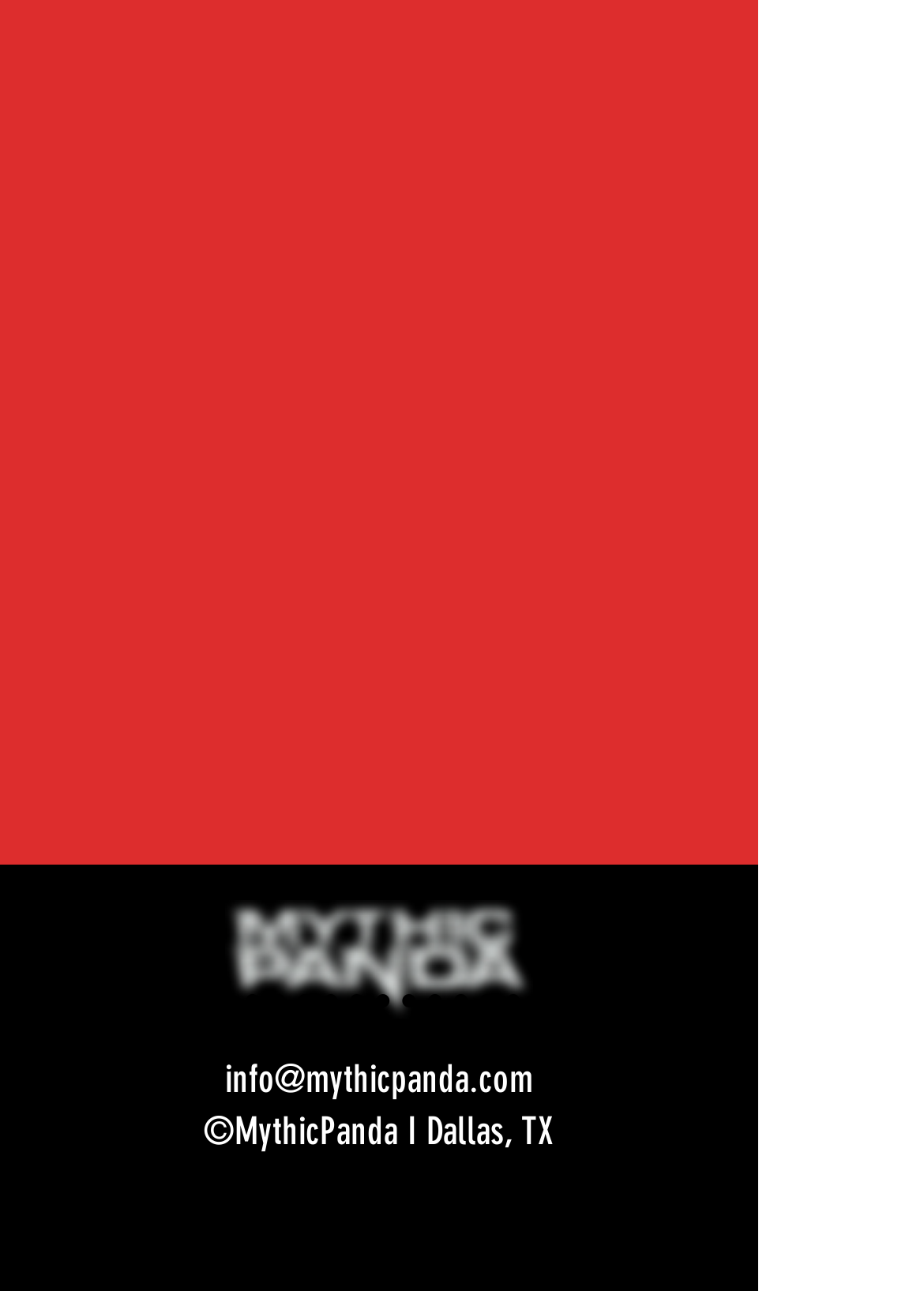Answer the question below using just one word or a short phrase: 
What is the image file name of the company logo?

MPwhiteInverted.png